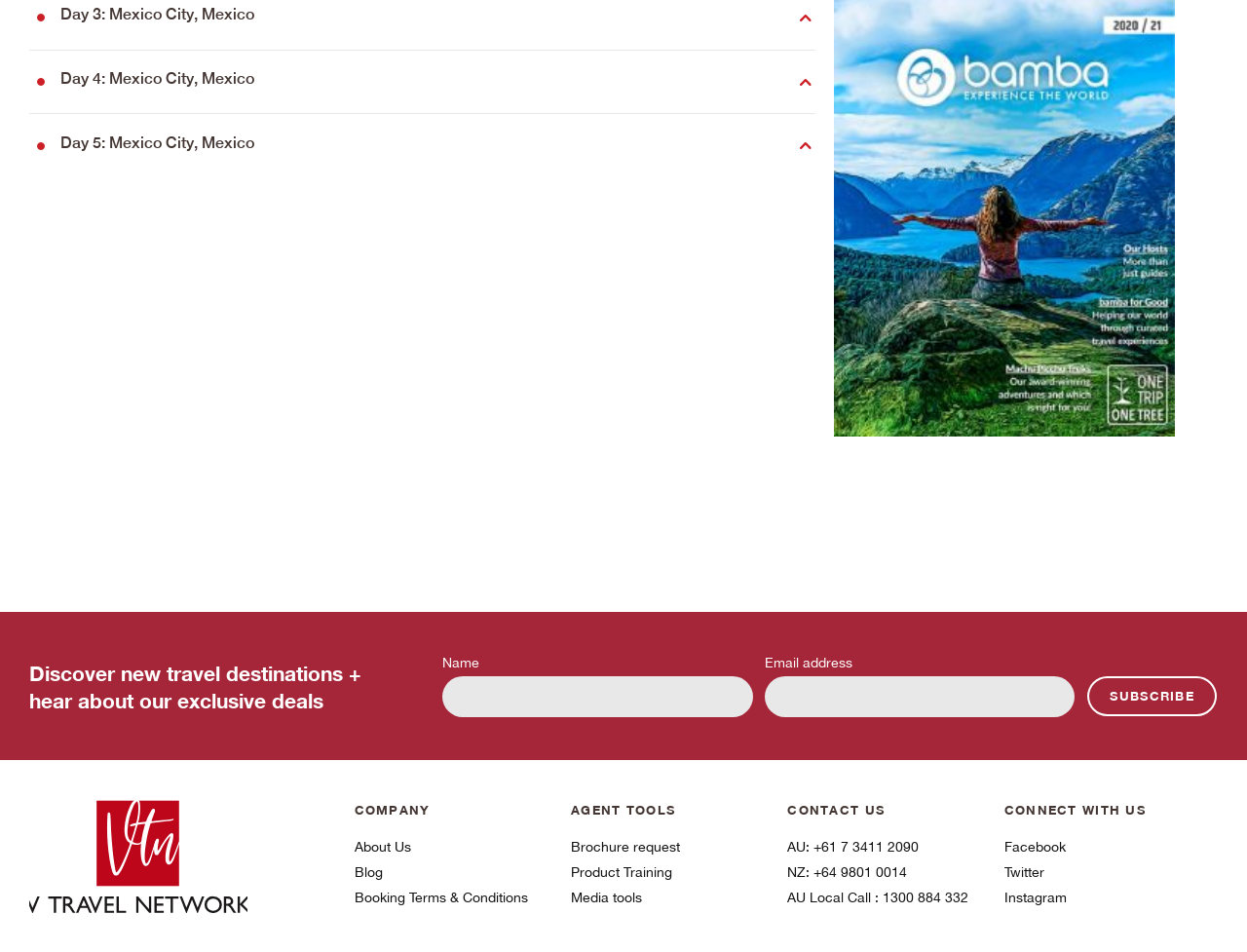Please identify the bounding box coordinates of the element that needs to be clicked to execute the following command: "Subscribe to the newsletter". Provide the bounding box using four float numbers between 0 and 1, formatted as [left, top, right, bottom].

[0.871, 0.709, 0.977, 0.754]